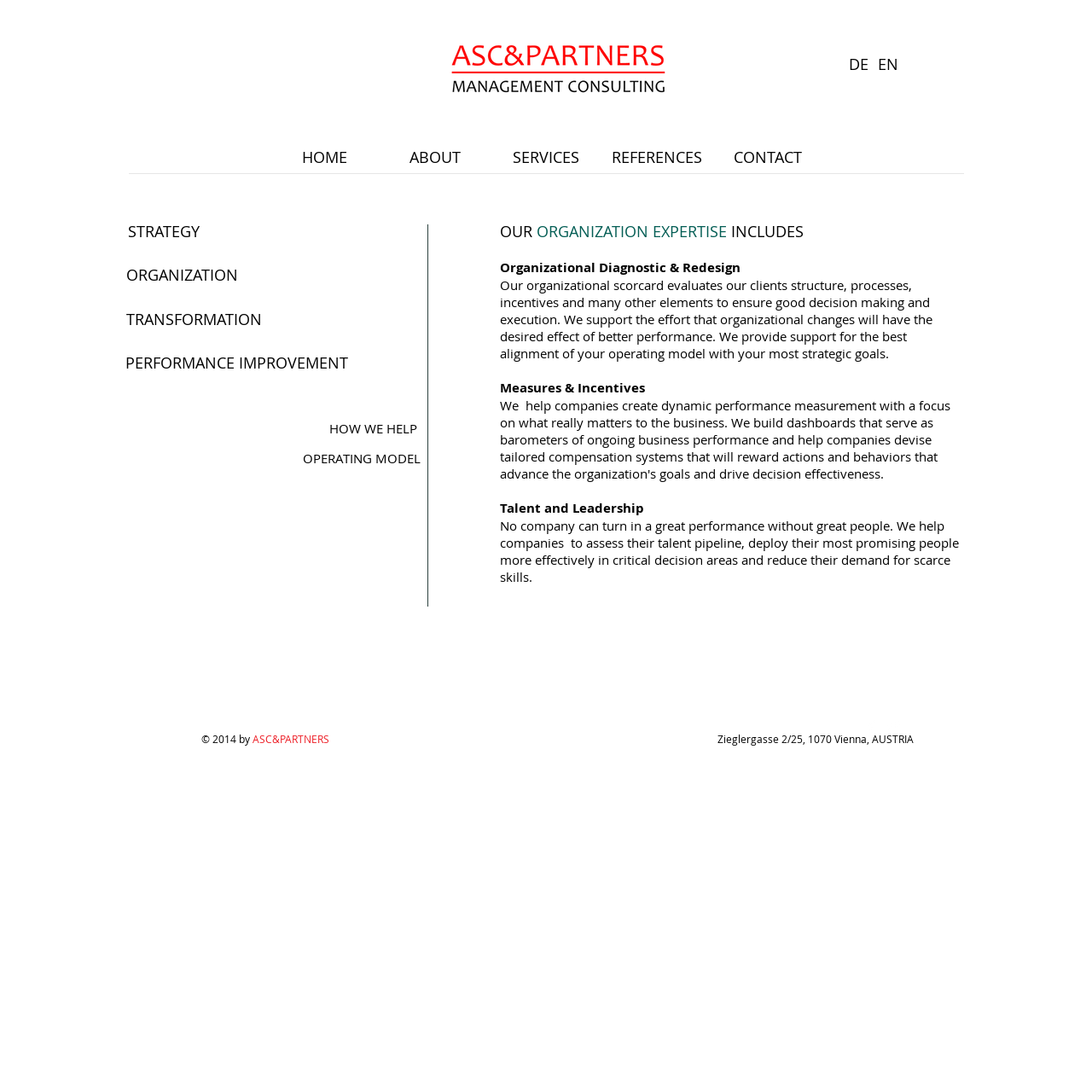From the details in the image, provide a thorough response to the question: What social media platforms are linked on the webpage?

The social media platforms linked on the webpage are Facebook and Twitter, which can be found at the bottom-right corner of the webpage, represented by their respective icons.